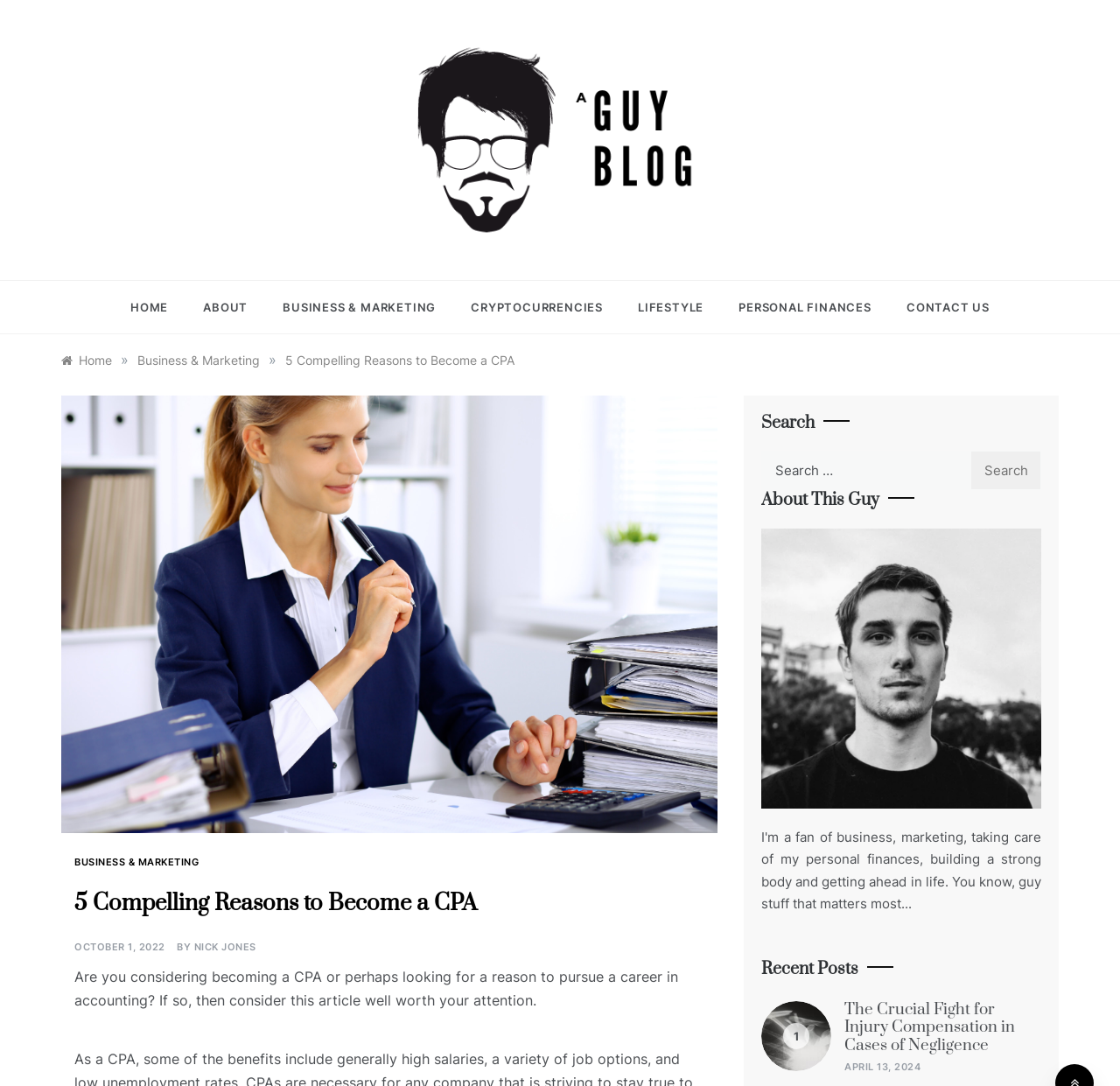Carefully examine the image and provide an in-depth answer to the question: What is the name of the blog?

The name of the blog can be found in the top-left corner of the webpage, where it says 'A Guy Blog' in a heading element.